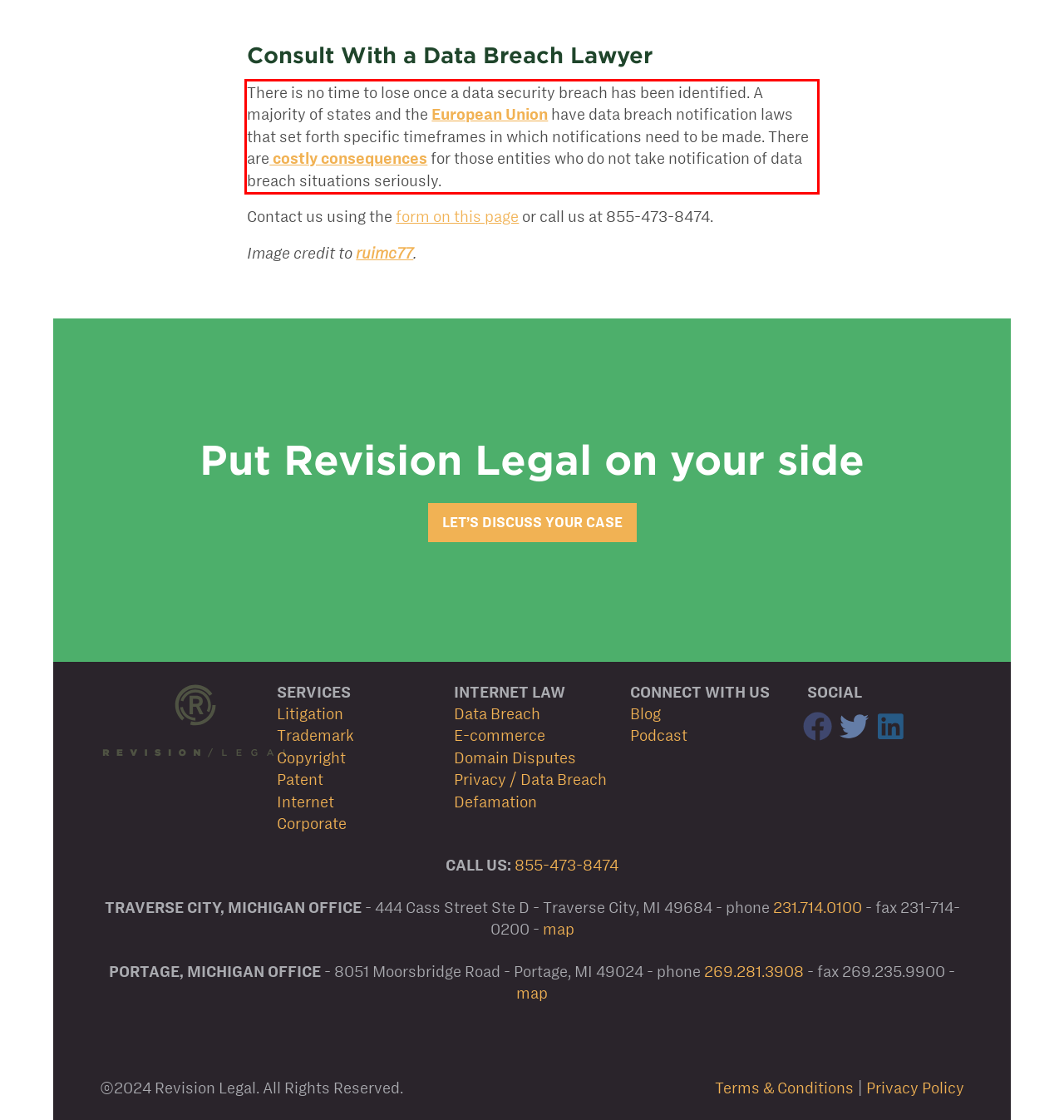Examine the screenshot of the webpage, locate the red bounding box, and generate the text contained within it.

There is no time to lose once a data security breach has been identified. A majority of states and the European Union have data breach notification laws that set forth specific timeframes in which notifications need to be made. There are costly consequences for those entities who do not take notification of data breach situations seriously.